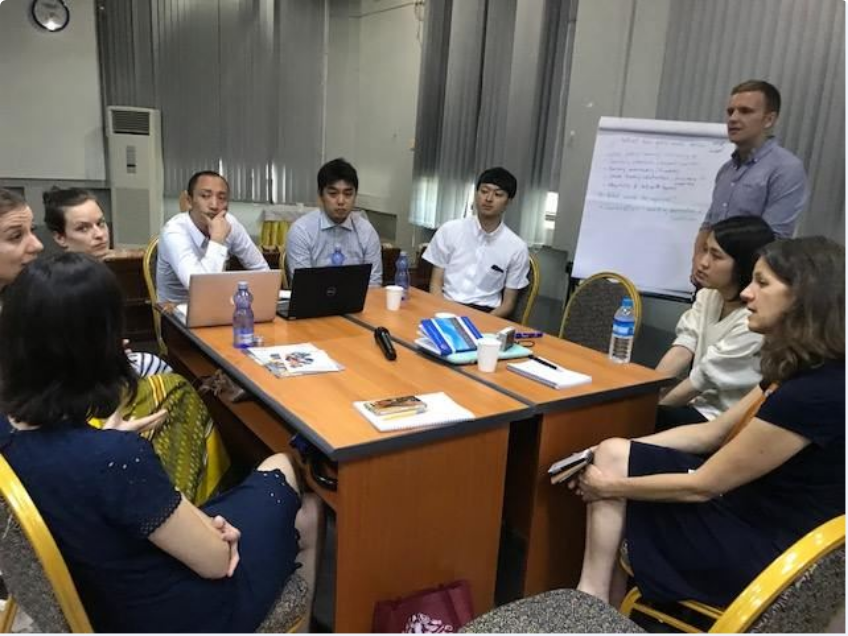Illustrate the image with a detailed caption.

The image captures a collaborative meeting involving a diverse group of participants engaged in discussion around a table. The setting appears to be a professional environment, possibly within a conference room, characterized by light-colored walls and overhead lighting. 

Seated at the table are eight individuals, including a mix of men and women, some of whom are typing on laptops while others are actively participating in the conversation. One person stands to the side, seemingly presenting or facilitating the discussion, which indicates a dynamic and interactive session. 

On the table, various materials such as notebooks, a couple of laptops, and bottles of water suggest a productive environment focused on sharing ideas and updates. The presence of notes written on a flip chart in the background implies that this meeting is structured to foster engagement and collaboration, likely related to health initiatives in Myanmar, as referenced in the associated context of the earlier event held in January 2019. 

Overall, this photo illustrates a moment of teamwork and knowledge sharing, crucial elements in fostering connections within the health sector, particularly regarding community involvement and the progress of initiatives aimed at engaging the Burmese diaspora.